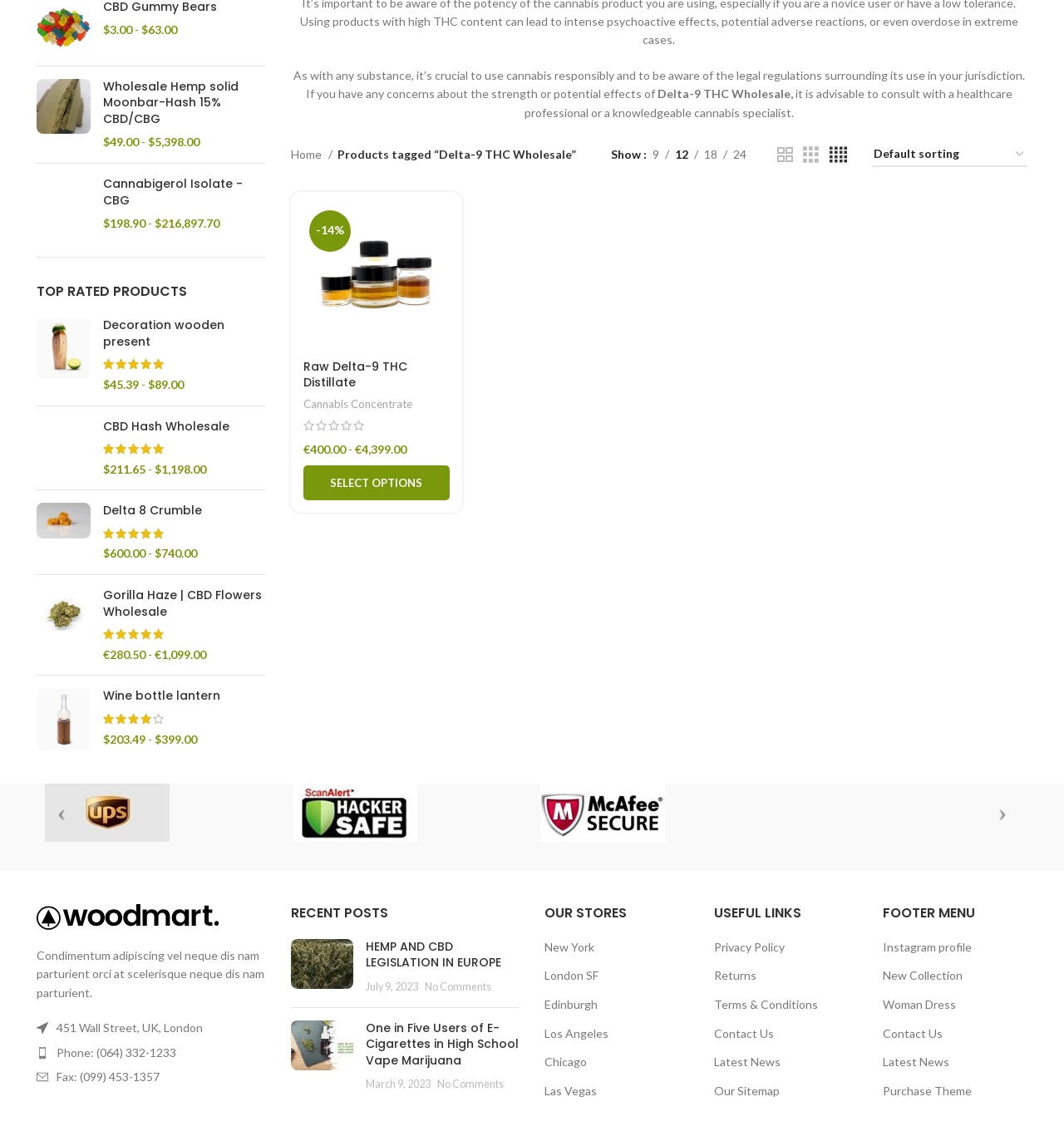Please identify the bounding box coordinates of the clickable element to fulfill the following instruction: "Click on the link to view Cheapest UK CBG/CBD hash 2023 Fast Delivery". The coordinates should be four float numbers between 0 and 1, i.e., [left, top, right, bottom].

[0.034, 0.07, 0.085, 0.134]